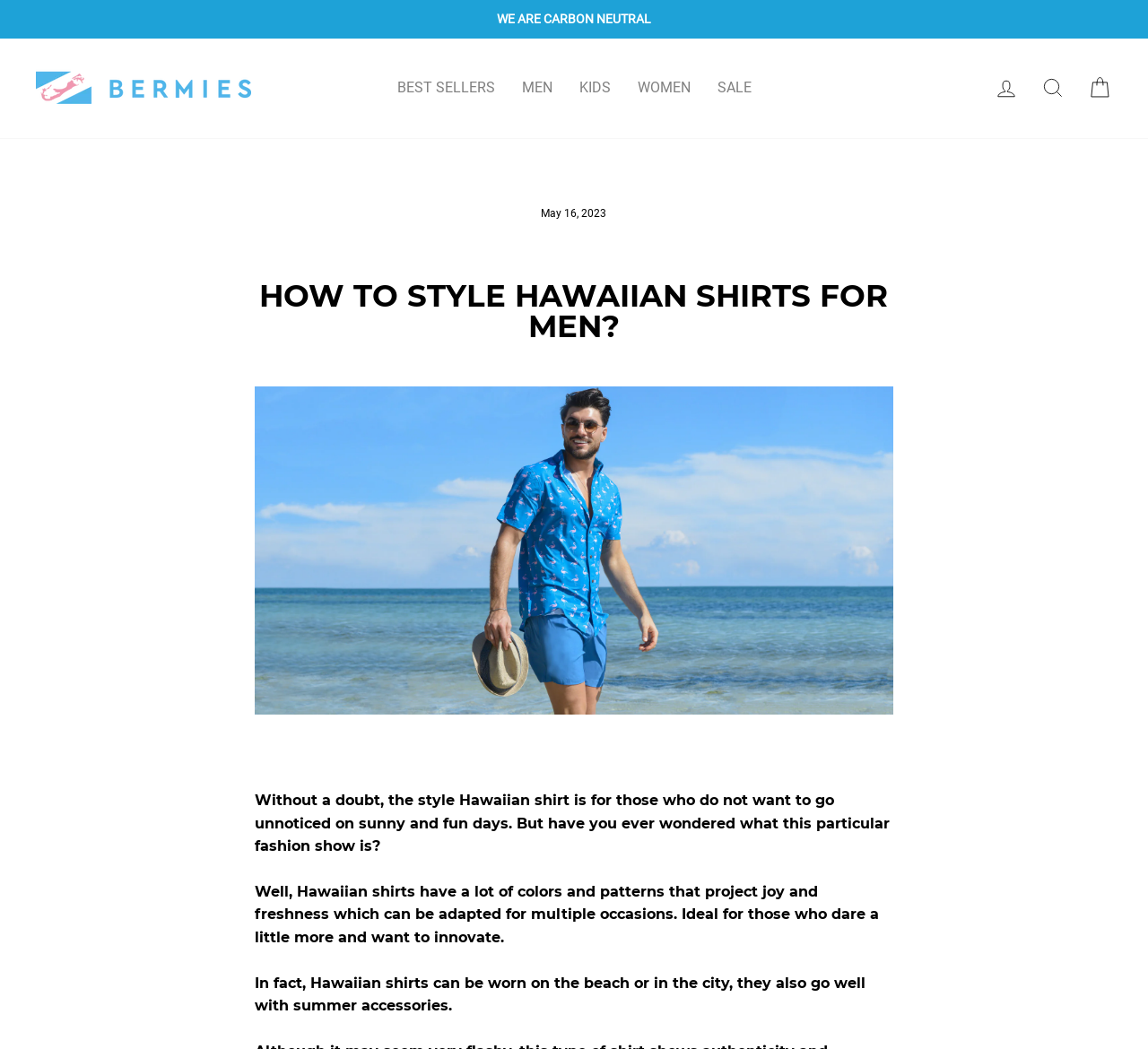Please identify the bounding box coordinates of the element's region that needs to be clicked to fulfill the following instruction: "View the digital catalog". The bounding box coordinates should consist of four float numbers between 0 and 1, i.e., [left, top, right, bottom].

None